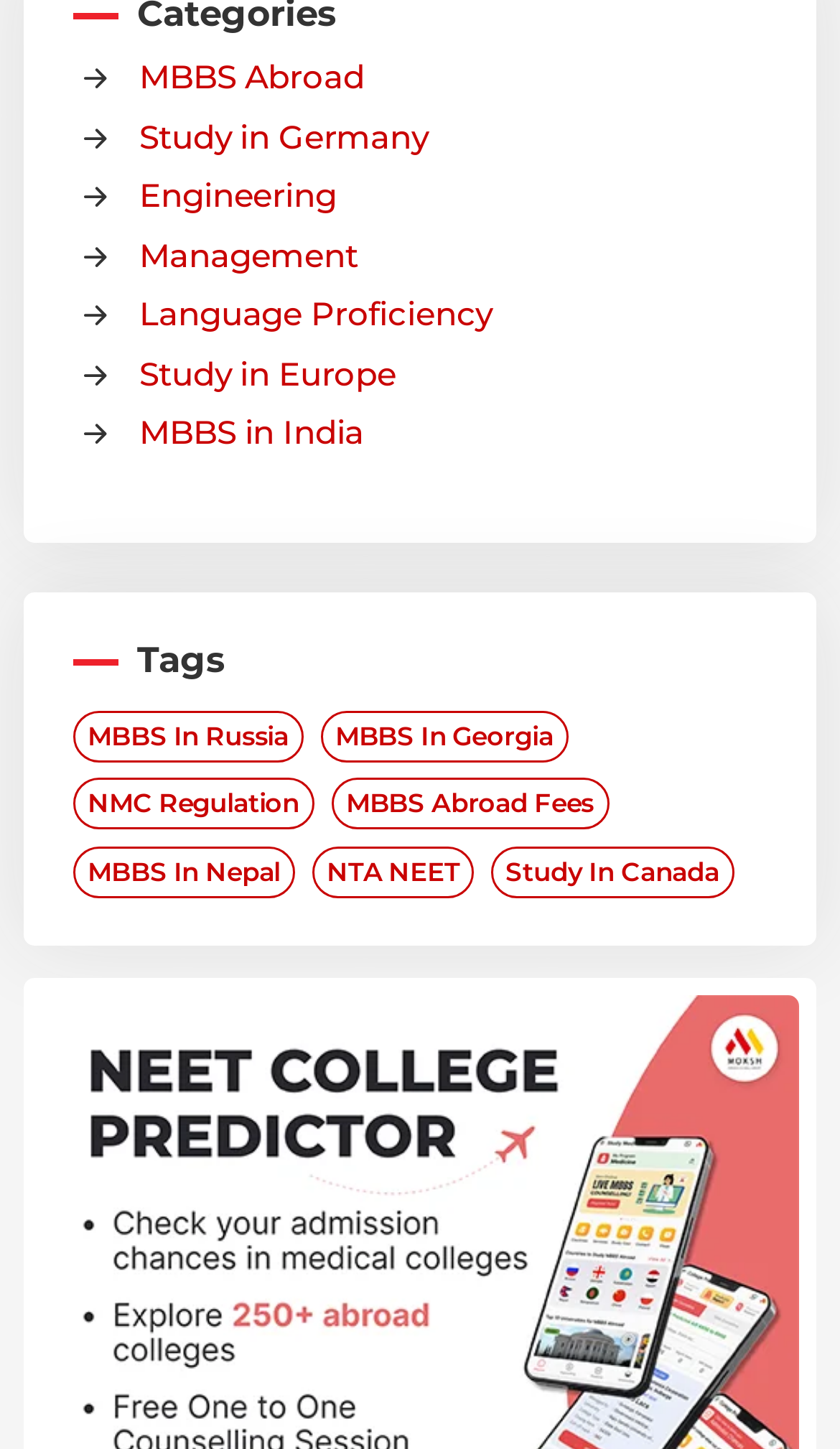What is the last link on the webpage?
Refer to the screenshot and answer in one word or phrase.

Study In Canada